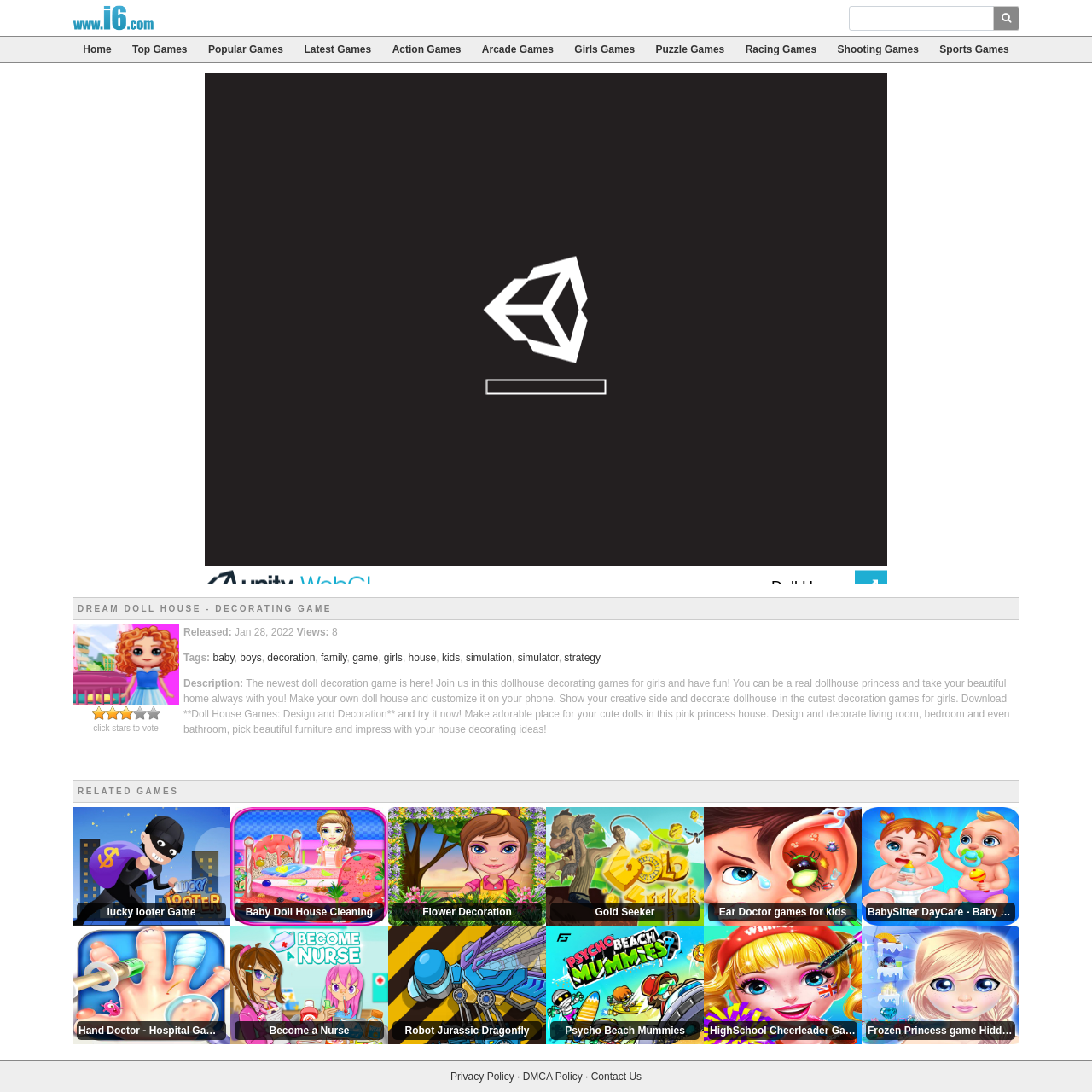Determine the bounding box coordinates of the UI element described by: "2".

[0.084, 0.647, 0.109, 0.659]